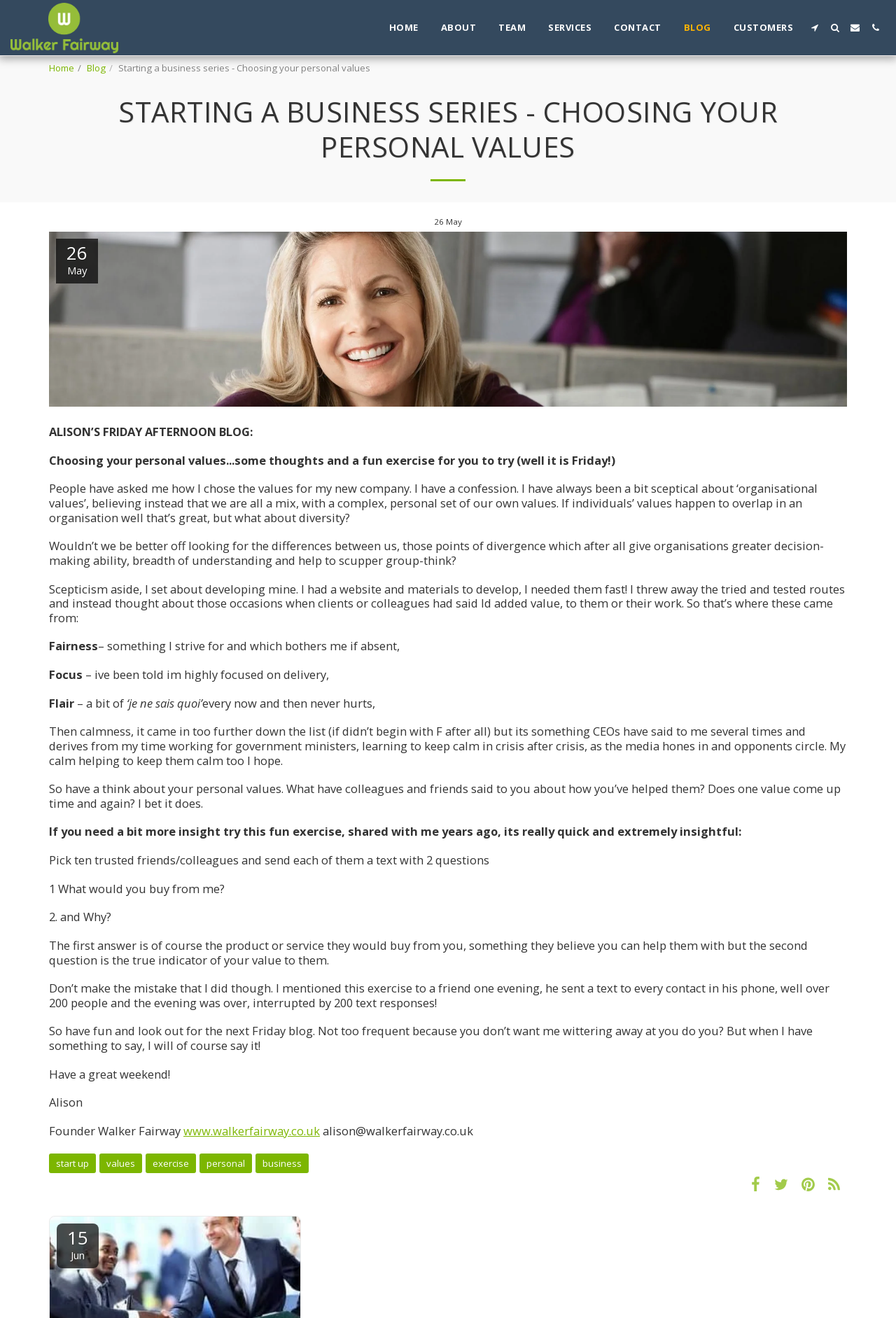What is the date mentioned in the blog?
Provide a detailed and well-explained answer to the question.

The date mentioned in the blog is '05/26/2017 01:00 PM' which is the date and time when the blog post was published.